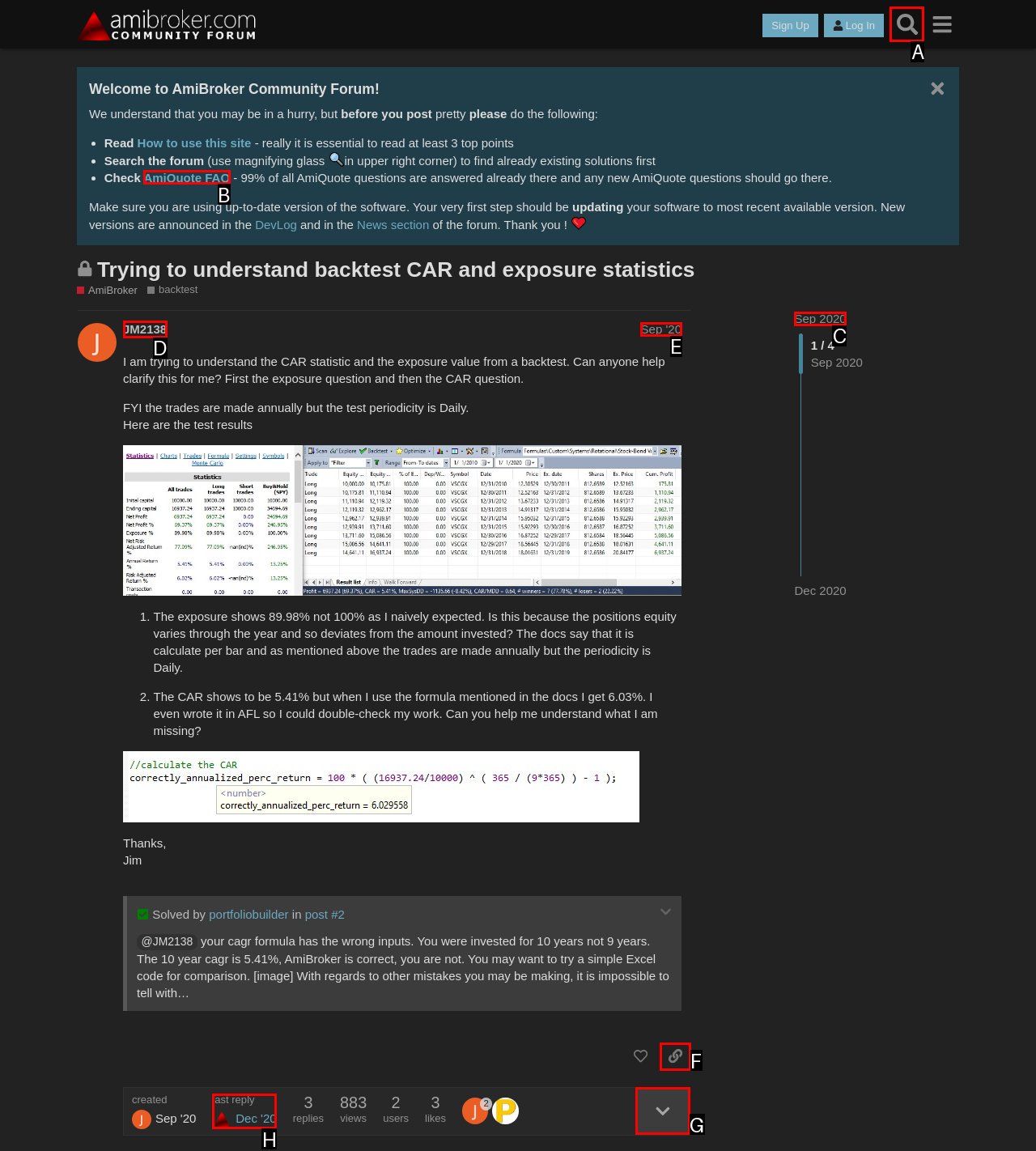Identify the letter of the option that should be selected to accomplish the following task: Search the forum. Provide the letter directly.

A